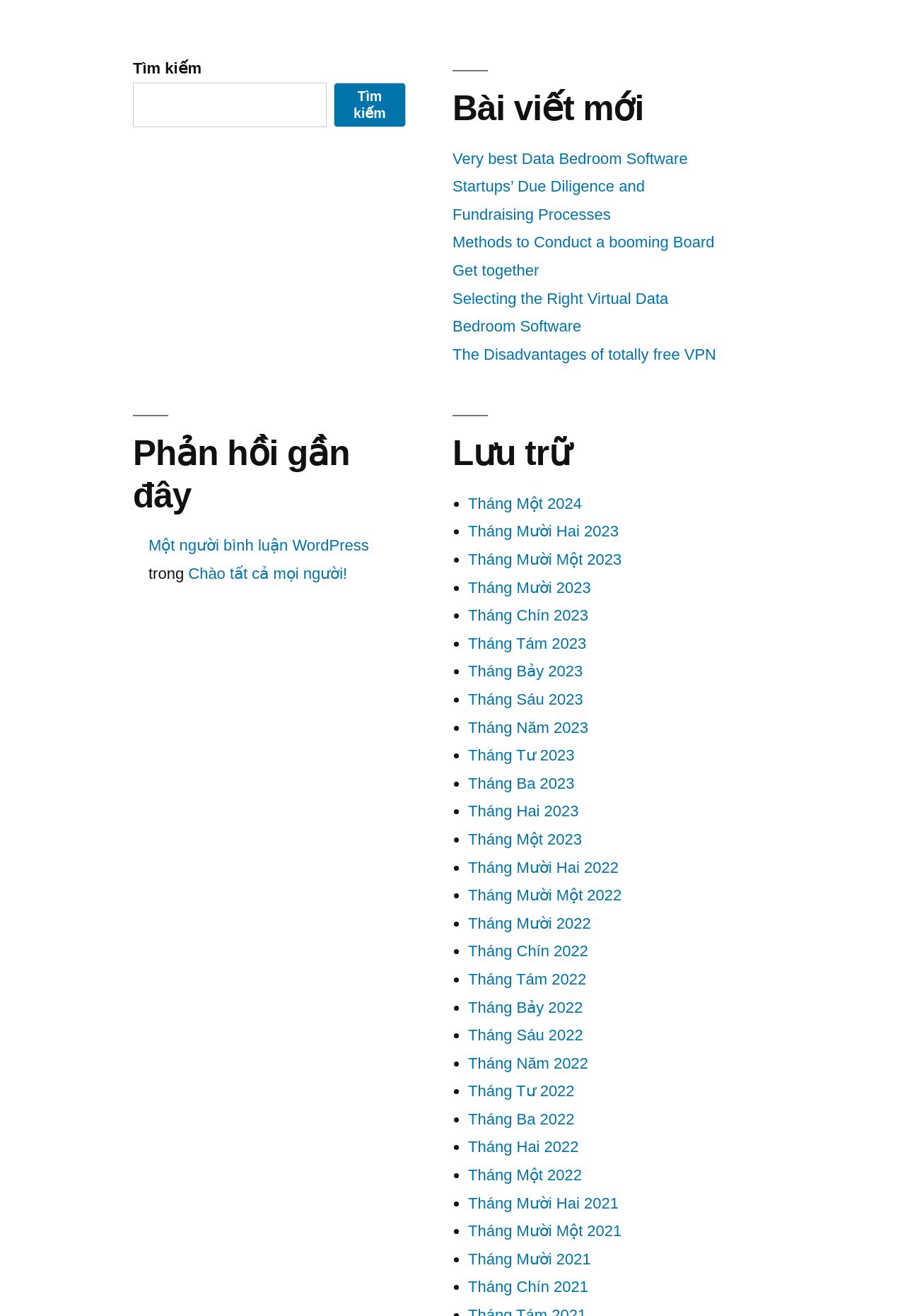Using the information from the screenshot, answer the following question thoroughly:
How many links are there in the 'Lưu trữ' section?

The 'Lưu trữ' section can be found by looking at the heading element with the text 'Lưu trữ', which has a bounding box of [0.5, 0.315, 0.802, 0.36]. Below this heading, there are 40 links, each with a ListMarker element preceding it.